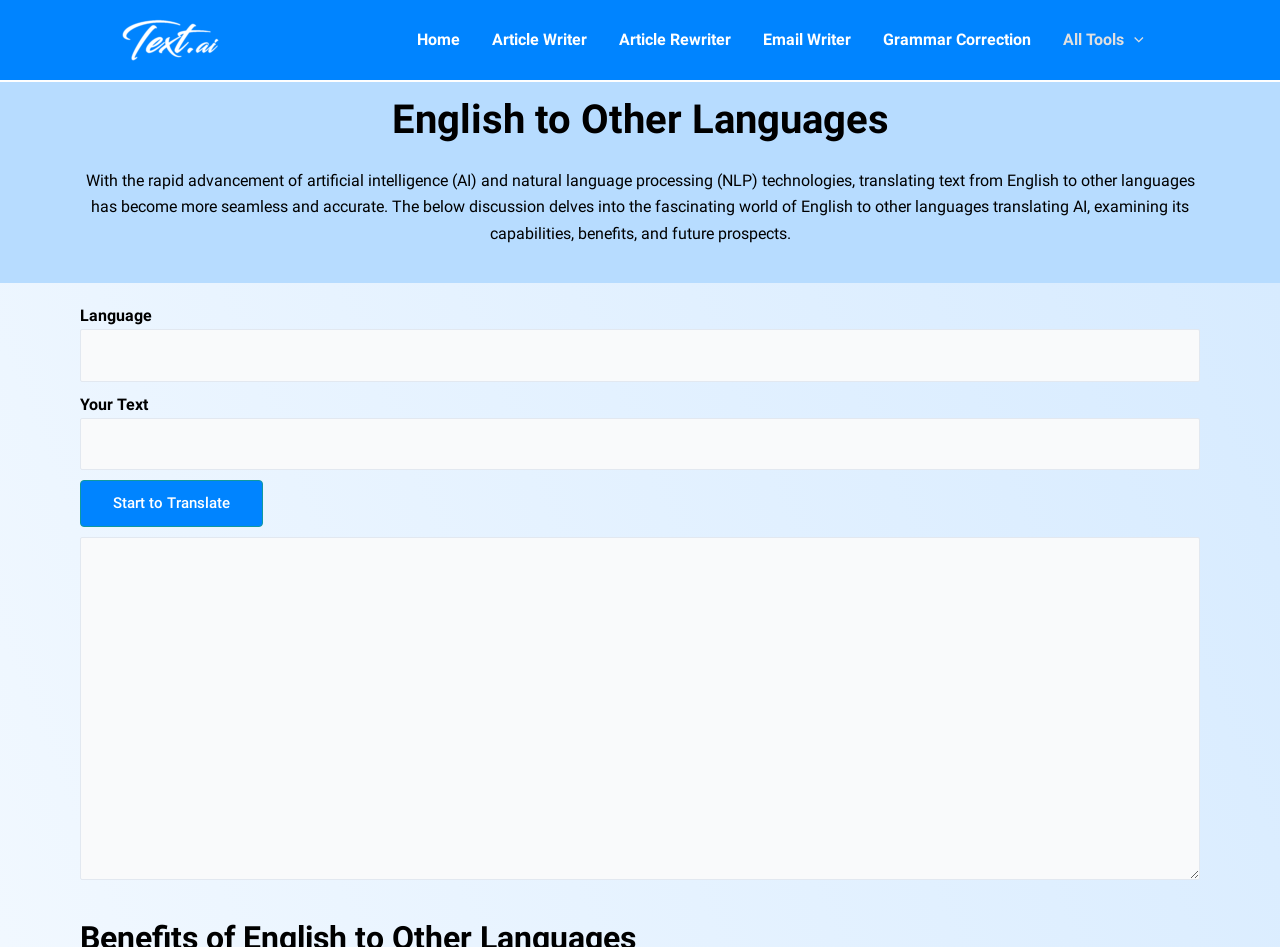Please give a succinct answer to the question in one word or phrase:
What is the button below the textbox used for?

Start translation